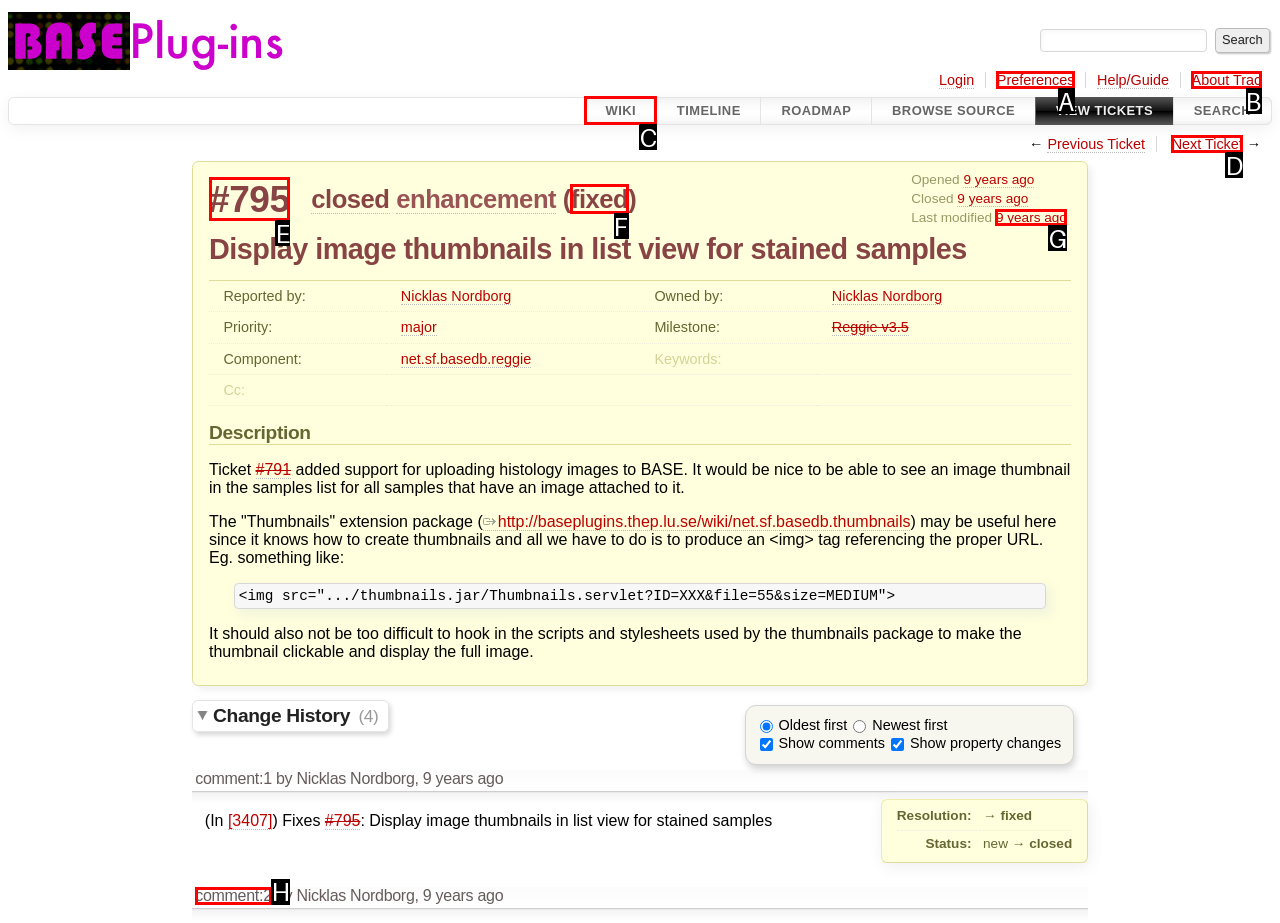Choose the correct UI element to click for this task: View the wiki page Answer using the letter from the given choices.

C